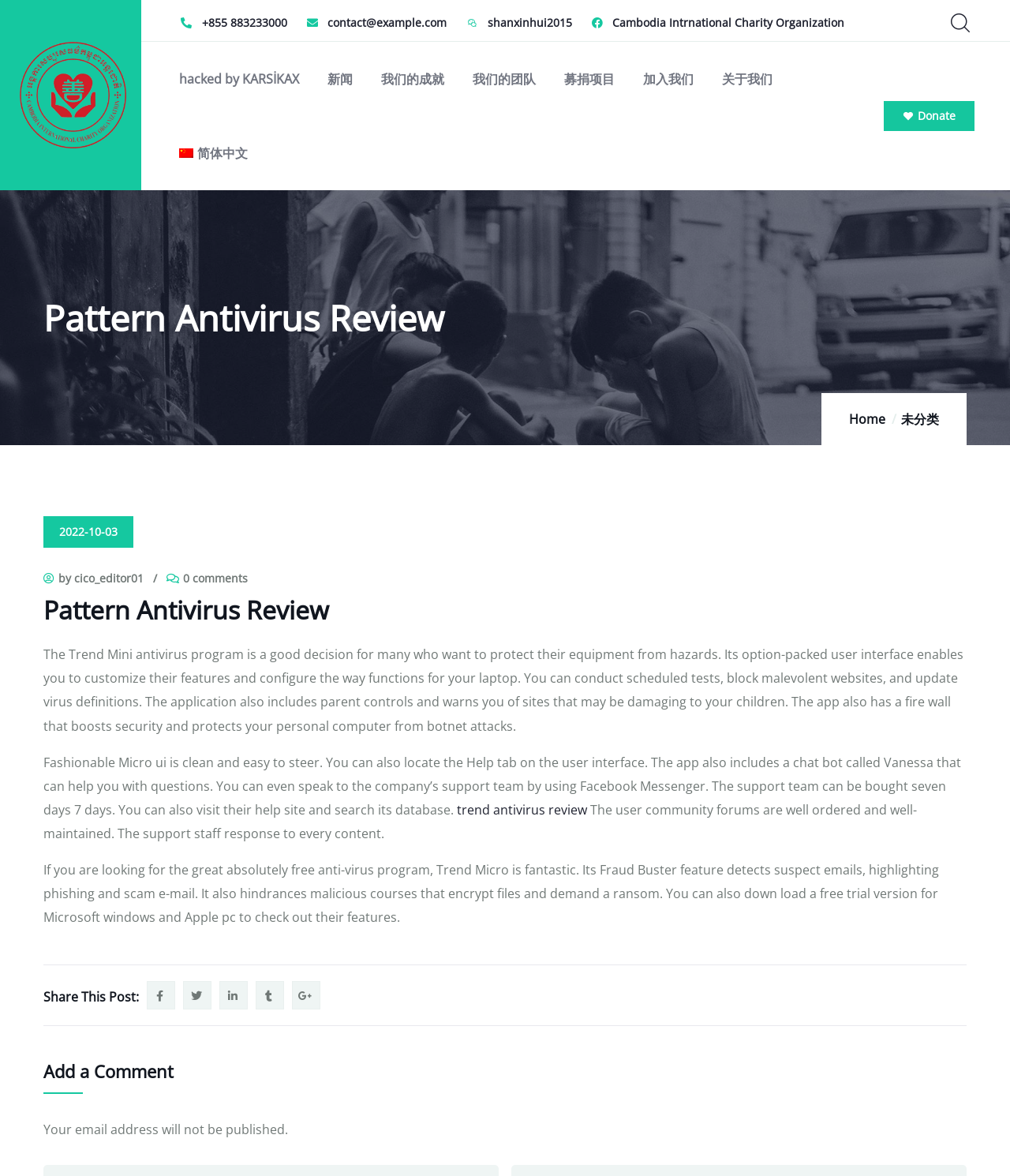Provide a thorough description of the webpage you see.

The webpage is about a review of Pattern Antivirus, with the title "Pattern Antivirus Review – cico" at the top. At the top left, there is a navigation menu with links to "Home", "新闻" (news), "我们的成就" (our achievements), "我们的团队" (our team), "募捐项目" (donation projects), "加入我们" (join us), and "关于我们" (about us). Below this menu, there is a section with contact information, including a phone number "+855 883233000", an email address "contact@example.com", and a username "shanxinhui2015". 

To the right of the contact information, there is a link "hacked by KARSİKAX" and a language selection option with a link to "简体中文" (Simplified Chinese). At the top right, there is a "Donate" button.

The main content of the webpage is an article about Pattern Antivirus Review. The article has a heading "Pattern Antivirus Review" and is divided into several paragraphs. The first paragraph describes the features of the antivirus program, including its ability to protect equipment from hazards, conduct scheduled tests, block malicious websites, and update virus definitions. The second paragraph describes the user interface, which is clean and easy to navigate, with a help tab and a chatbot called Vanessa that can assist with questions.

The article also mentions the user community forums, which are well-organized and well-maintained, with a responsive support staff. The final paragraph recommends Trend Micro as a great free antivirus program, highlighting its Fraud Buster feature and ability to block malicious programs.

Below the article, there are links to share the post on social media platforms, including Facebook, Twitter, LinkedIn, and others. At the very bottom, there is a section to add a comment, with a heading "Add a Comment" and a note that the email address will not be published.